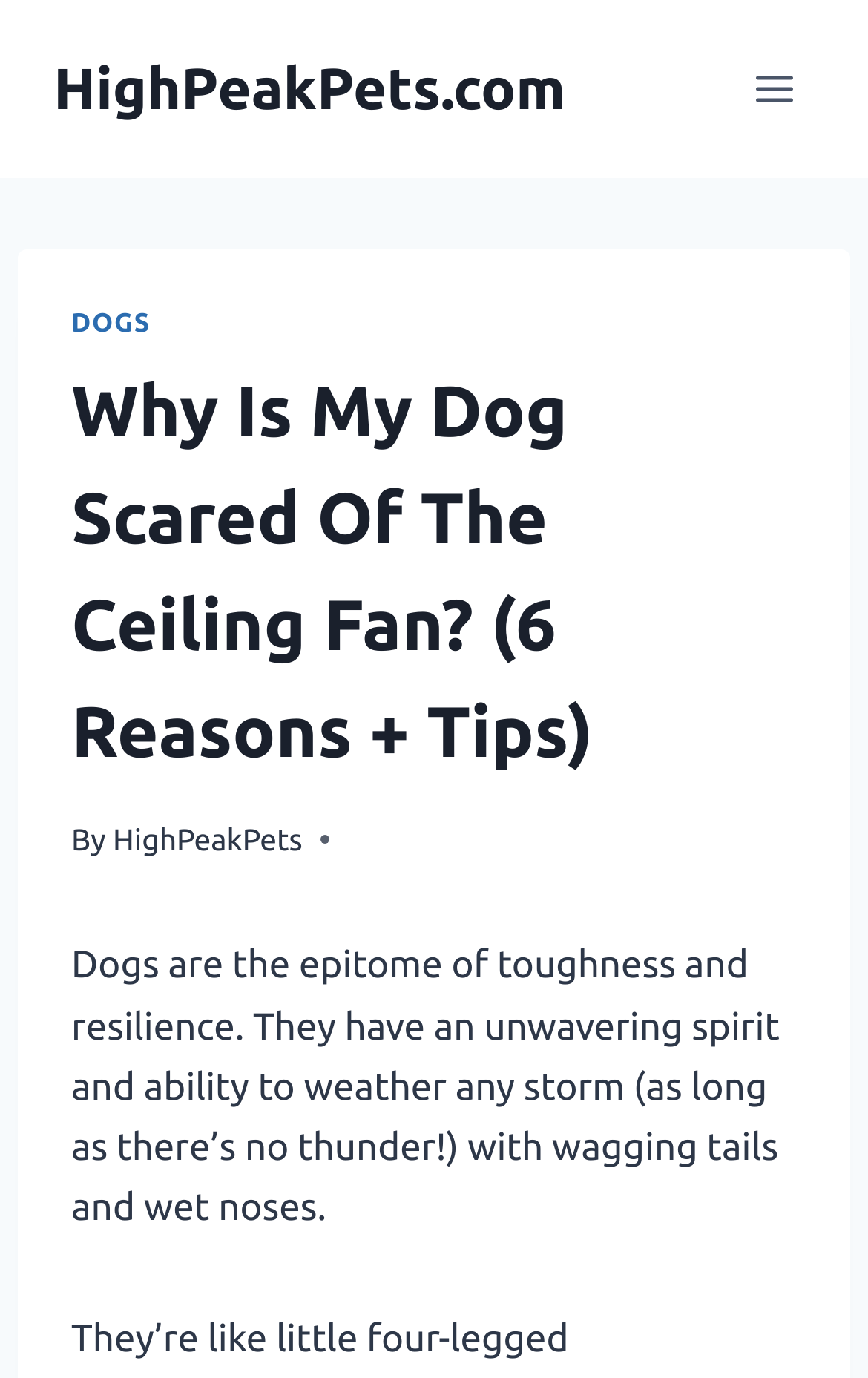Offer an in-depth caption of the entire webpage.

The webpage is about understanding why dogs are scared of ceiling fans, with a focus on providing reasons and tips. At the top left of the page, there is a link to the website "HighPeakPets.com". Next to it, on the top right, is a button to open a menu. 

Below the top section, there is a header area that spans almost the entire width of the page. Within this header, there is a link to a section about dogs on the left, followed by a heading that summarizes the content of the page: "Why Is My Dog Scared Of The Ceiling Fan? (6 Reasons + Tips)". 

Further down, there is a byline with the text "By" and a link to the author "HighPeakPets". Below the byline, there is a paragraph of text that describes dogs as tough and resilient, but also sensitive to thunder. This paragraph takes up most of the width of the page.